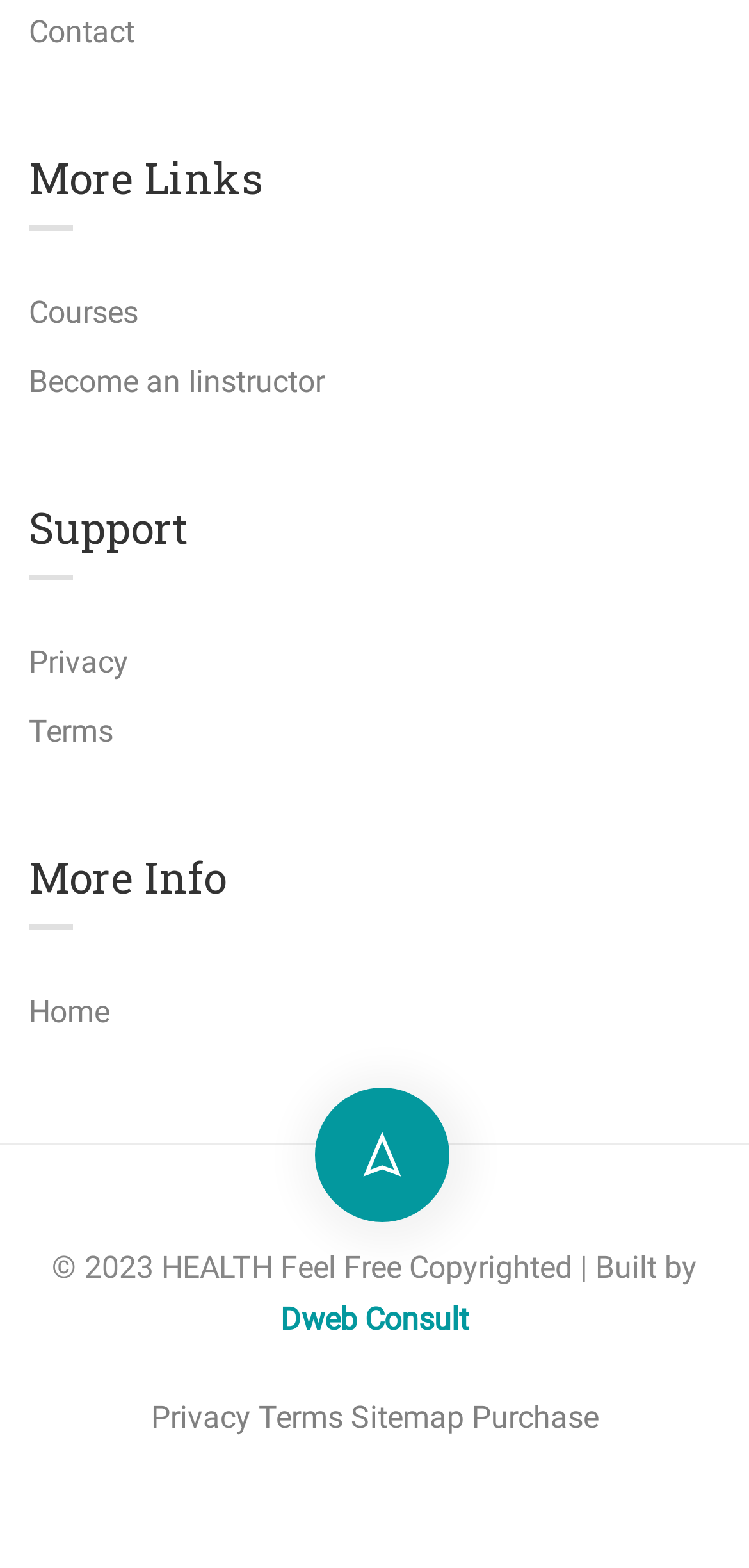Determine the bounding box coordinates for the element that should be clicked to follow this instruction: "check privacy policy". The coordinates should be given as four float numbers between 0 and 1, in the format [left, top, right, bottom].

[0.038, 0.41, 0.172, 0.434]